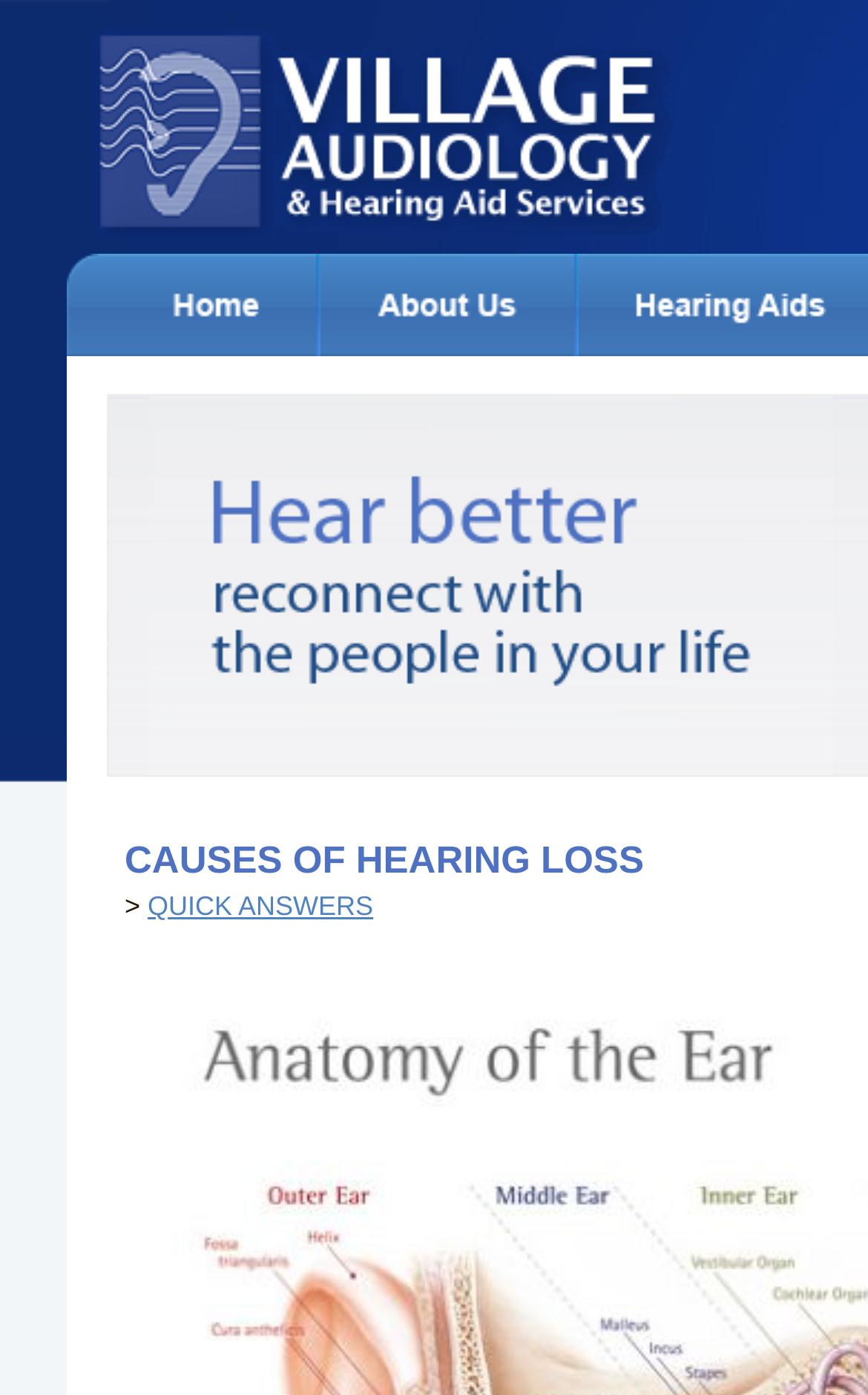Using the description "Contact", predict the bounding box of the relevant HTML element.

None